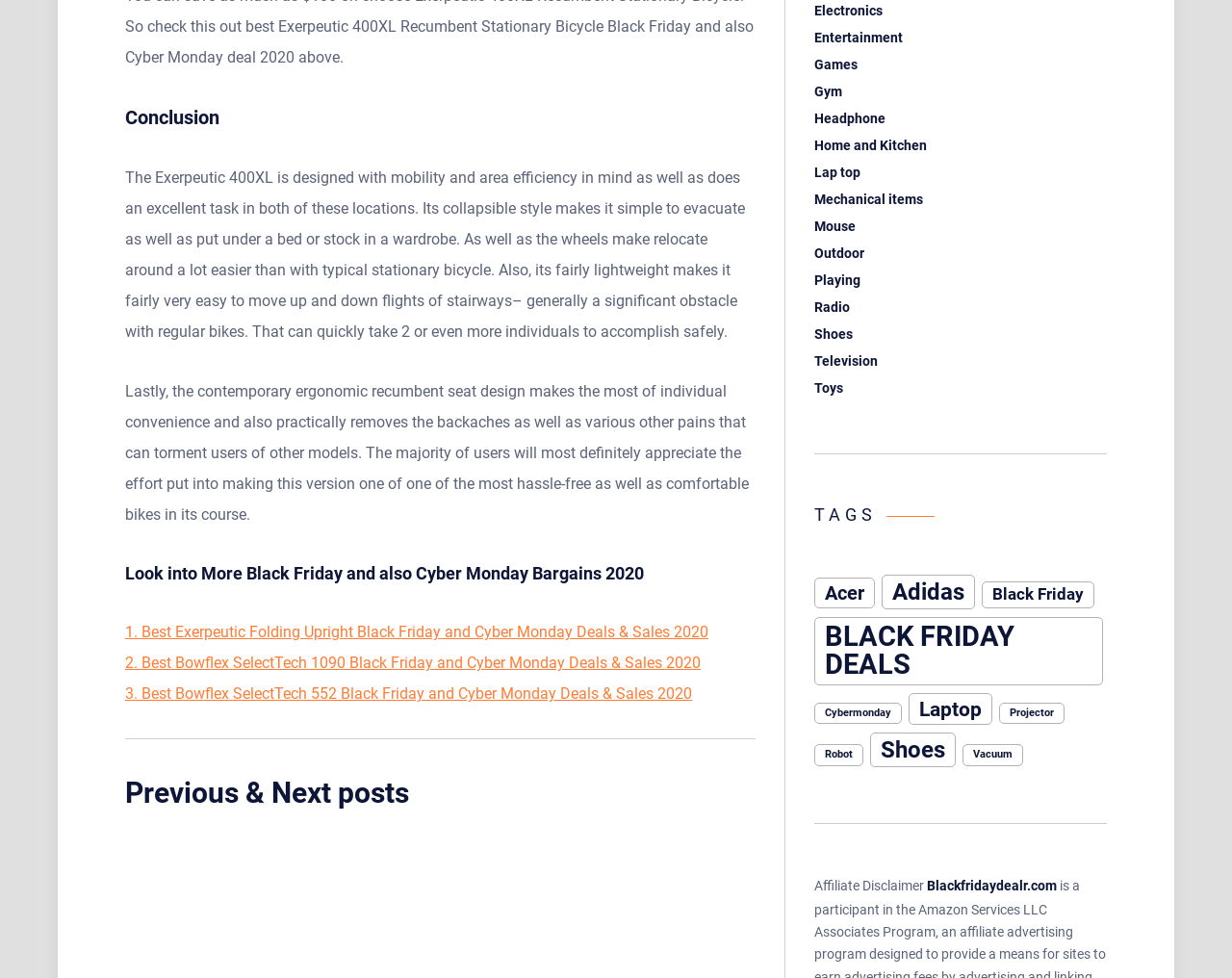What is the name of the website?
Refer to the image and provide a detailed answer to the question.

The webpage's footer section contains a link to 'Blackfridaydealr.com', which appears to be the name of the website.